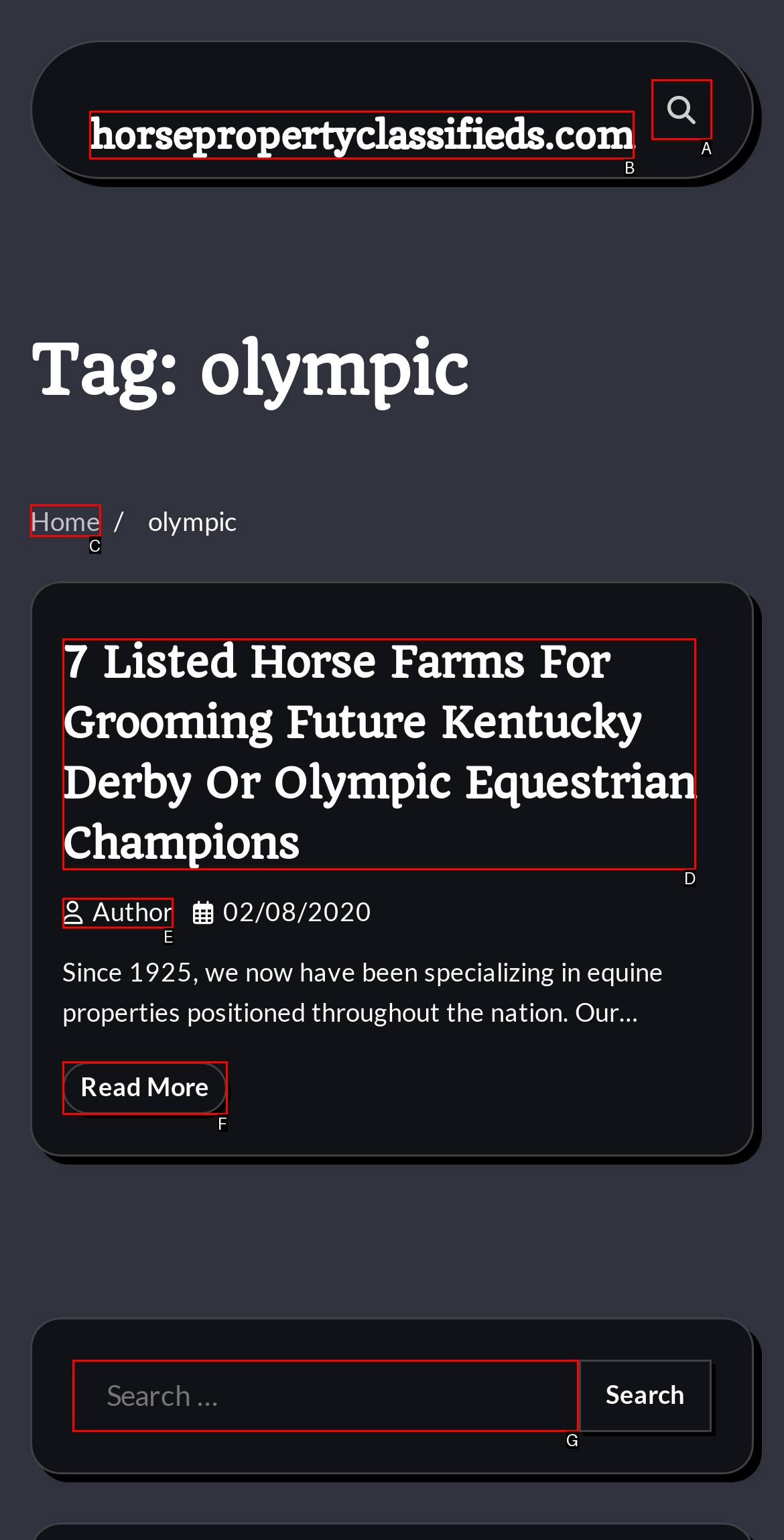Point out the option that best suits the description: Read More
Indicate your answer with the letter of the selected choice.

F